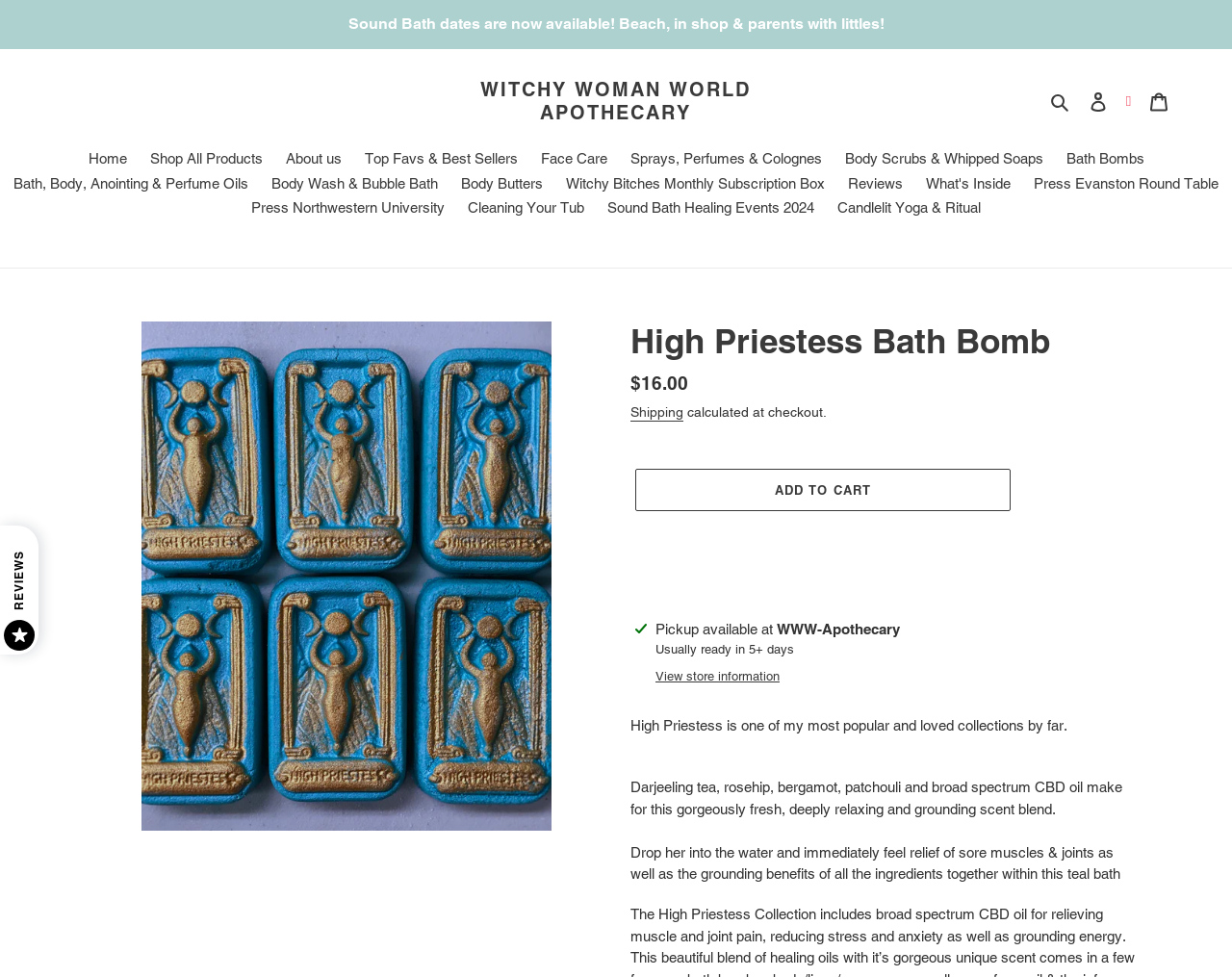Identify the bounding box coordinates of the clickable section necessary to follow the following instruction: "View store information". The coordinates should be presented as four float numbers from 0 to 1, i.e., [left, top, right, bottom].

[0.532, 0.682, 0.633, 0.701]